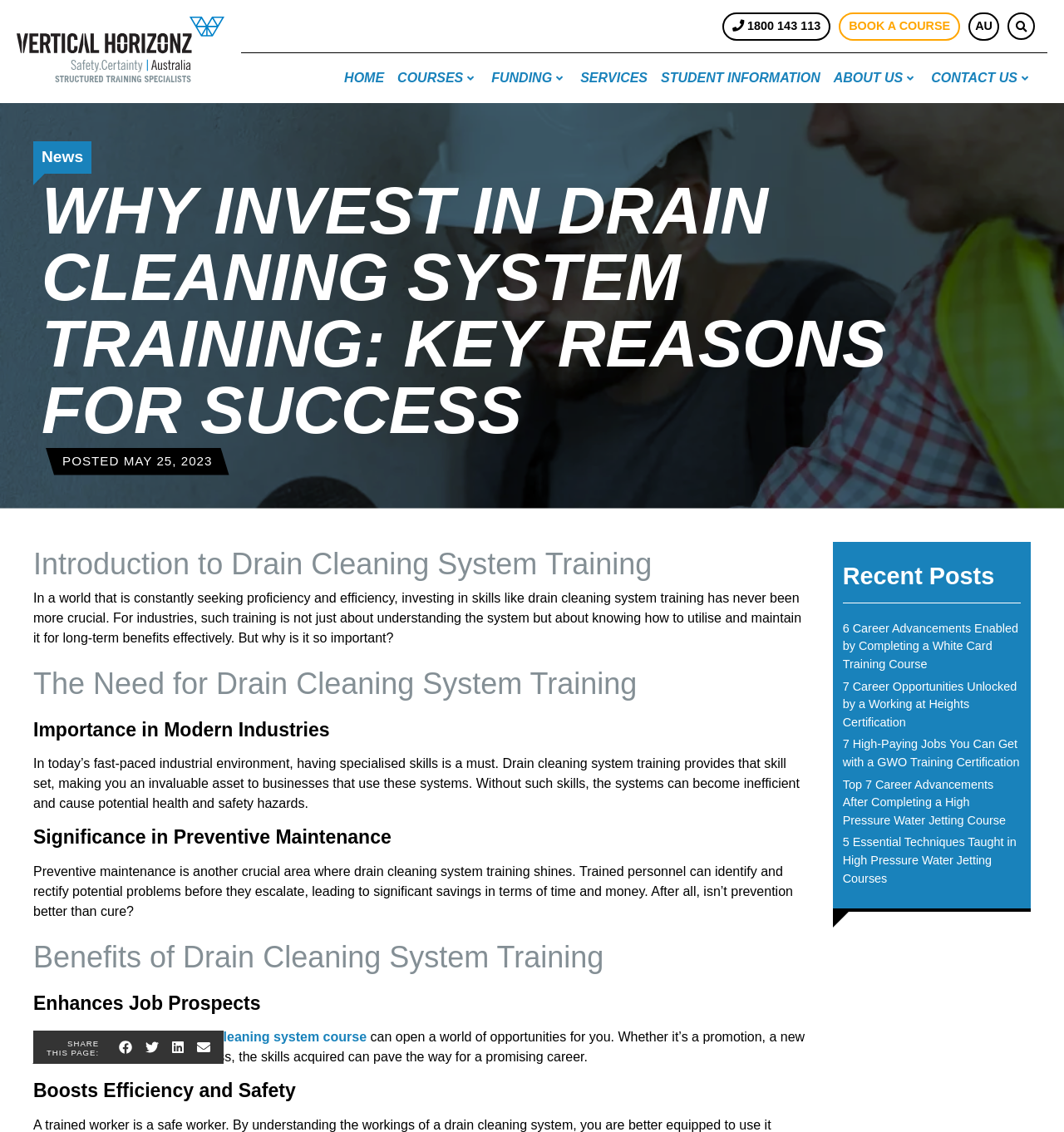Find the bounding box coordinates of the clickable region needed to perform the following instruction: "Search for something". The coordinates should be provided as four float numbers between 0 and 1, i.e., [left, top, right, bottom].

[0.907, 0.012, 0.948, 0.034]